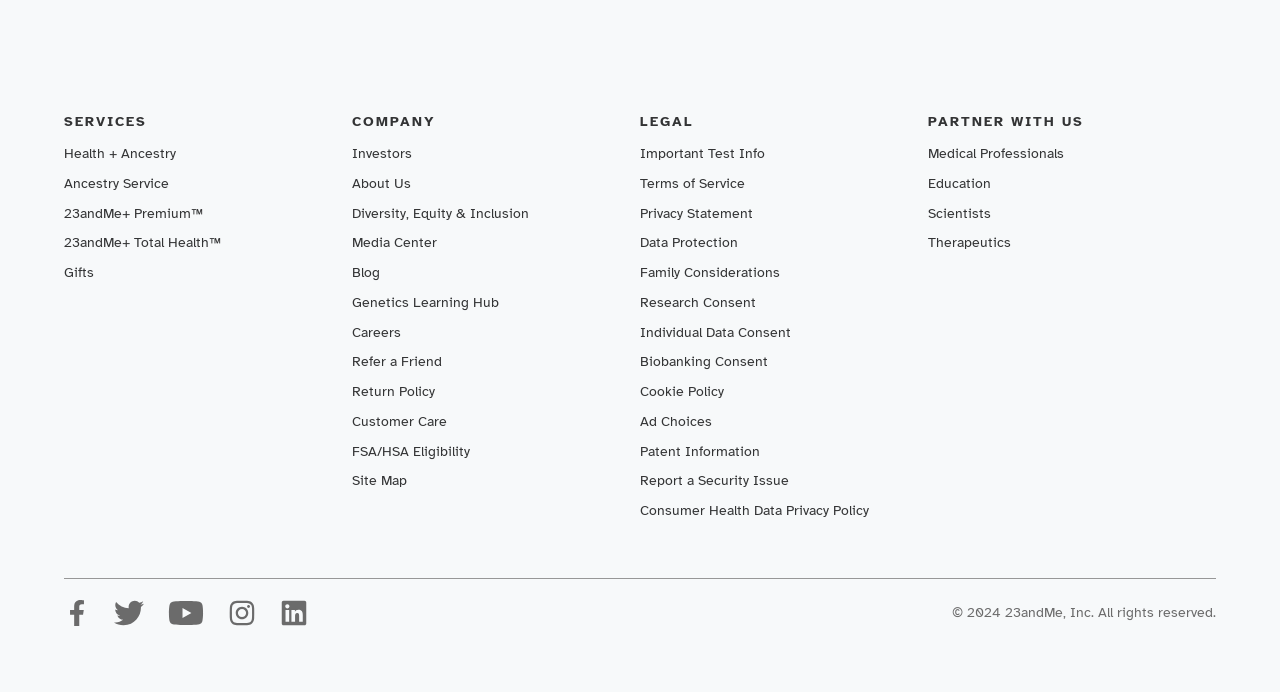Determine the bounding box coordinates of the region that needs to be clicked to achieve the task: "Go to Health + Ancestry service".

[0.05, 0.207, 0.138, 0.238]